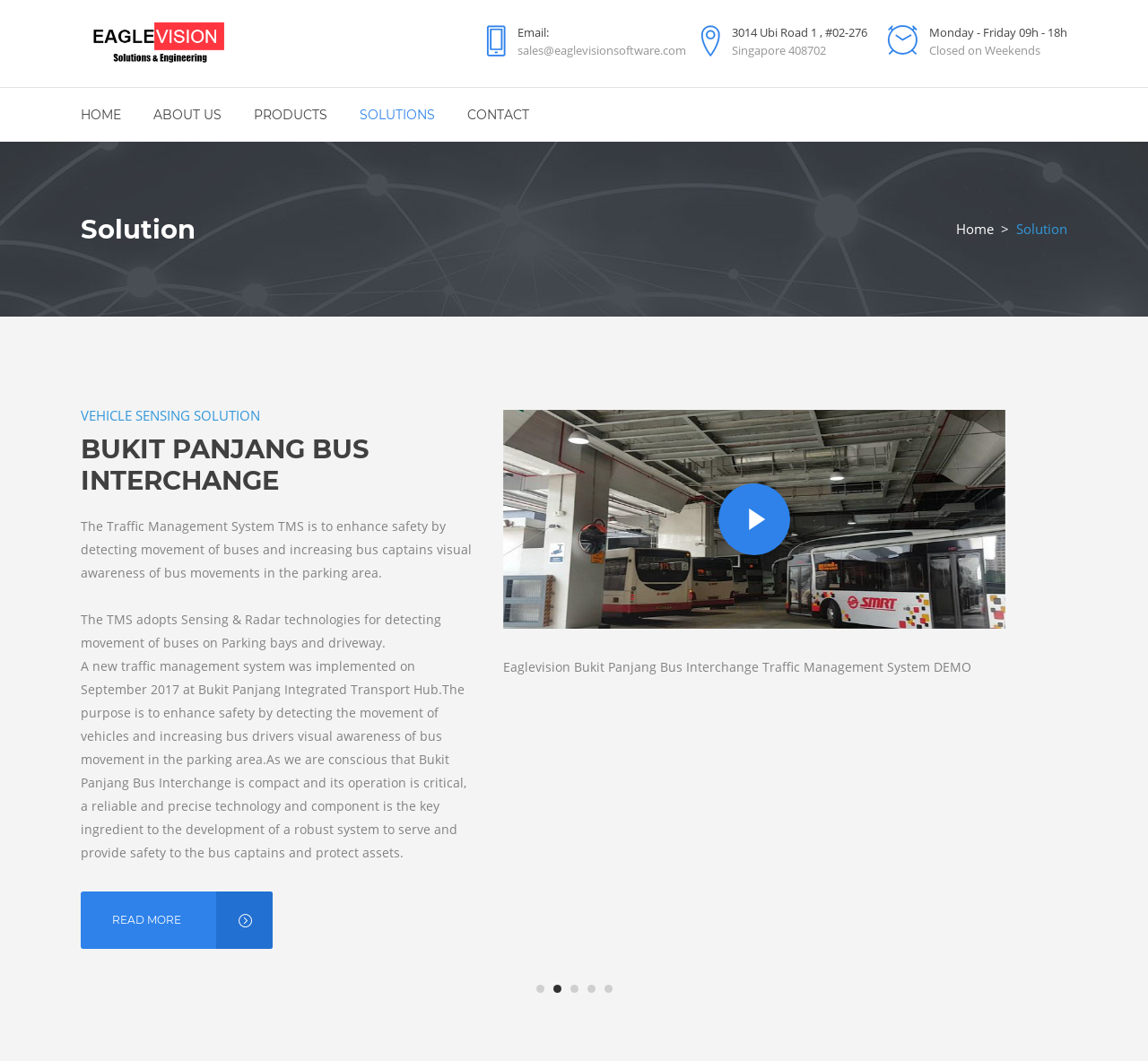Find the bounding box of the UI element described as: "Contact". The bounding box coordinates should be given as four float values between 0 and 1, i.e., [left, top, right, bottom].

[0.393, 0.083, 0.475, 0.134]